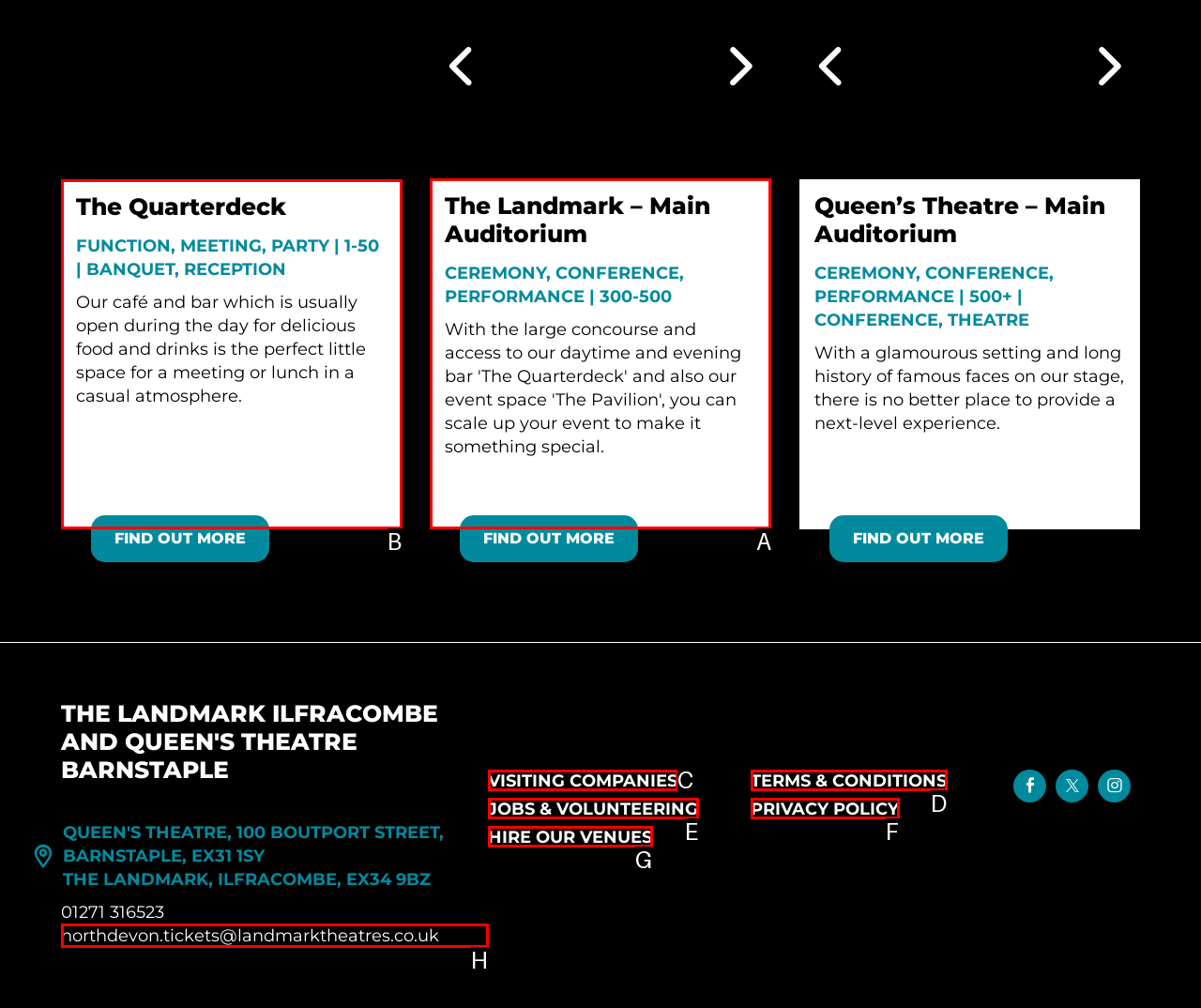Please determine which option aligns with the description: Visiting Companies. Respond with the option’s letter directly from the available choices.

C